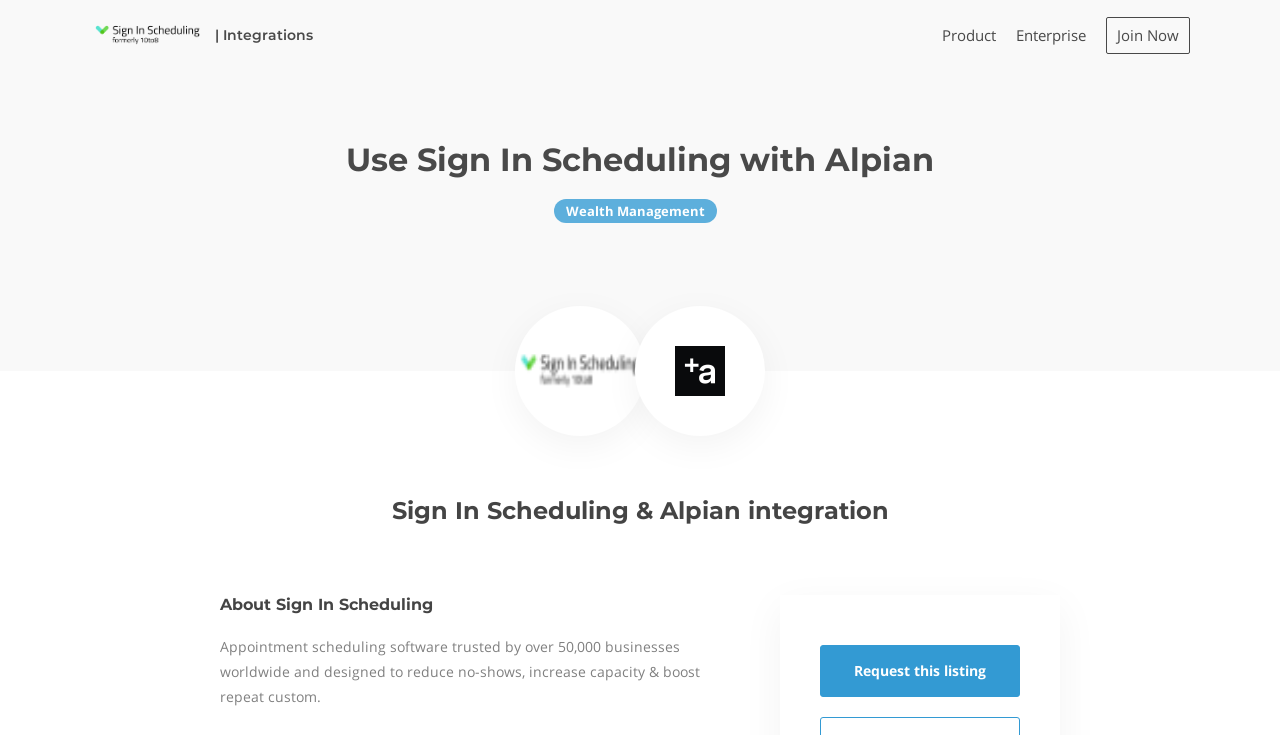What can be requested from the webpage?
Identify the answer in the screenshot and reply with a single word or phrase.

this listing